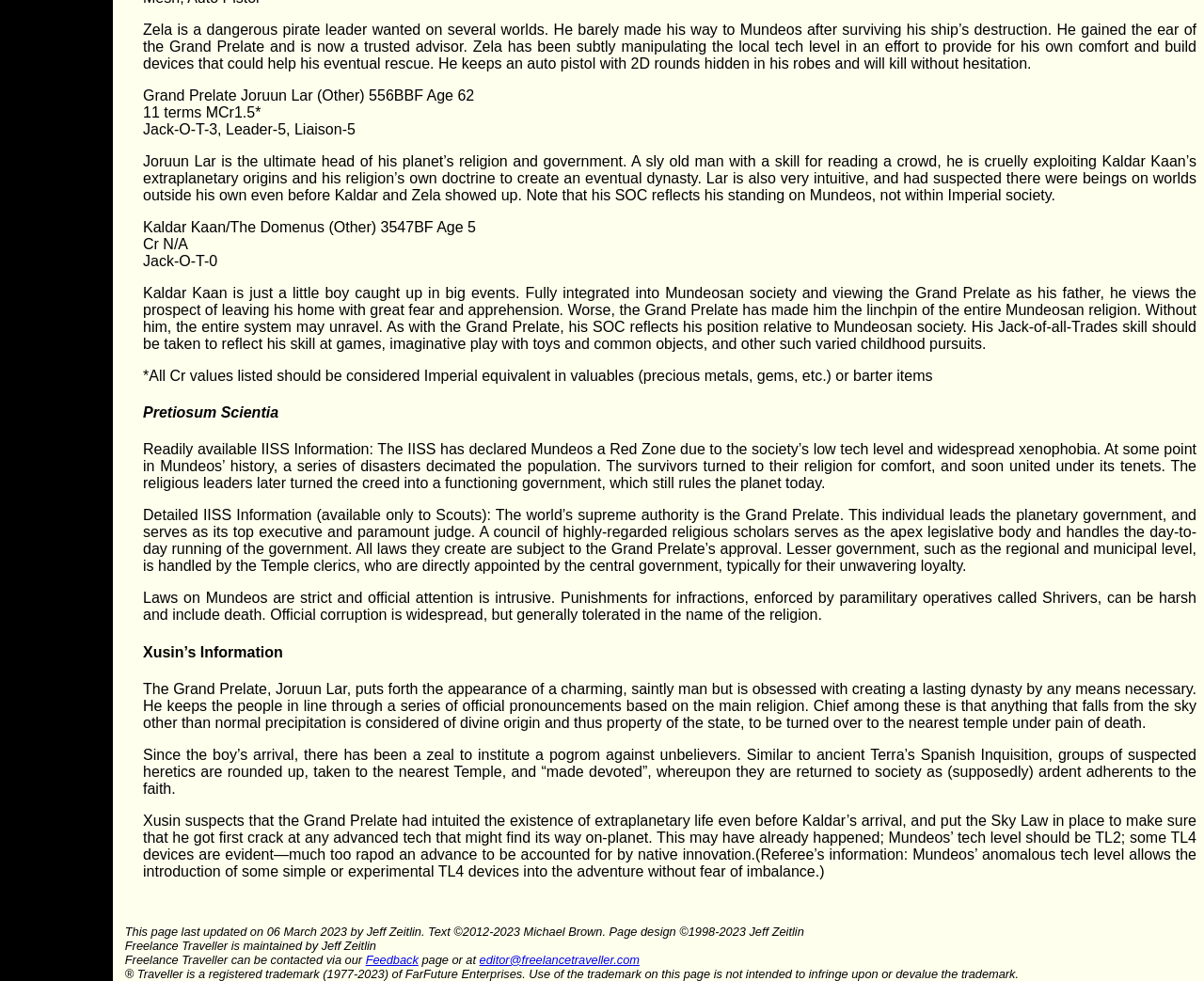What is the name of the planet where Kaldar Kaan is currently living?
Provide a detailed answer to the question, using the image to inform your response.

The text mentions 'Mundeosan society' and 'Mundeosan religion', indicating that Kaldar Kaan is currently living on the planet Mundeos.